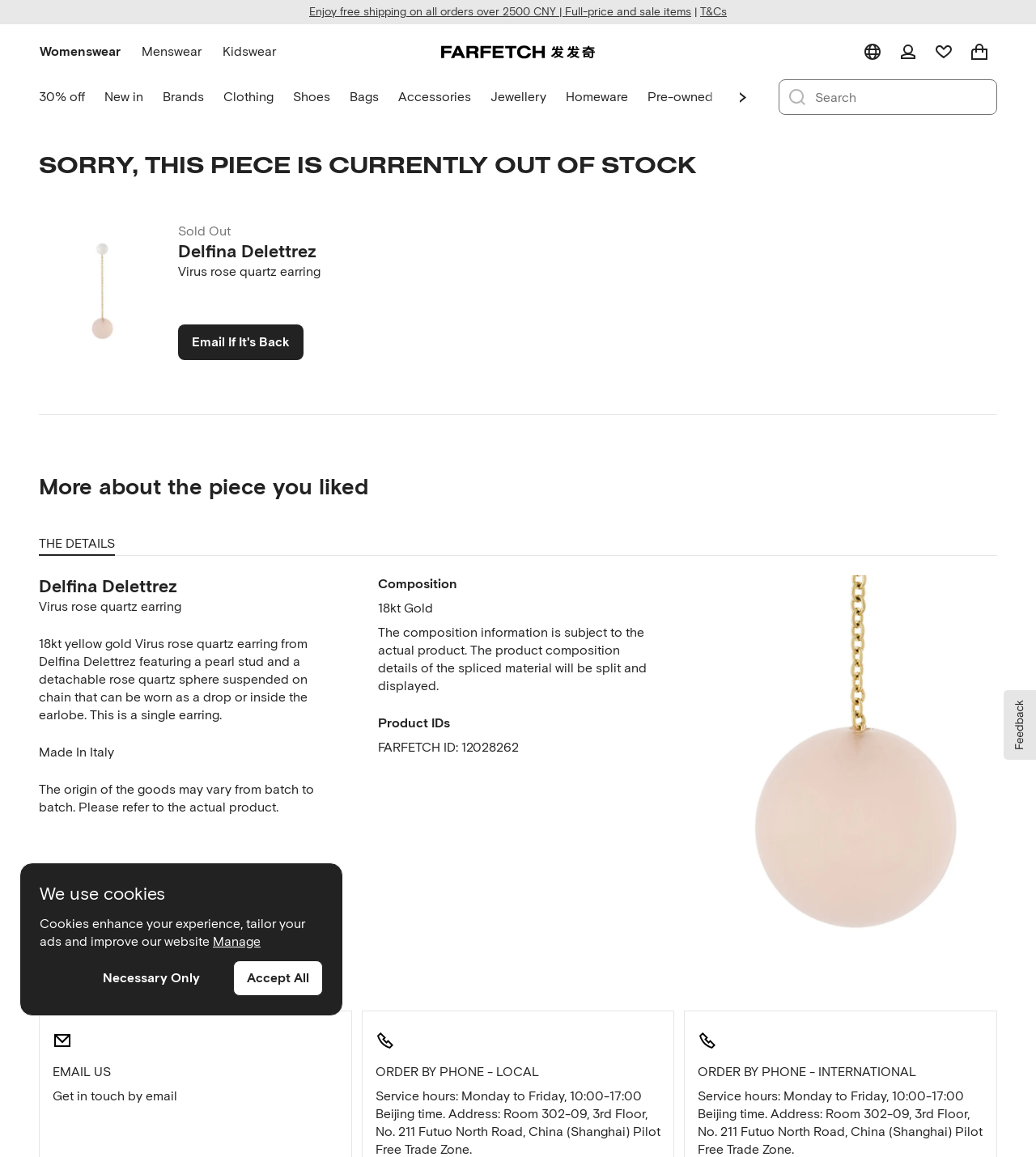Extract the top-level heading from the webpage and provide its text.

Delfina Delettrez

Virus rose quartz earring